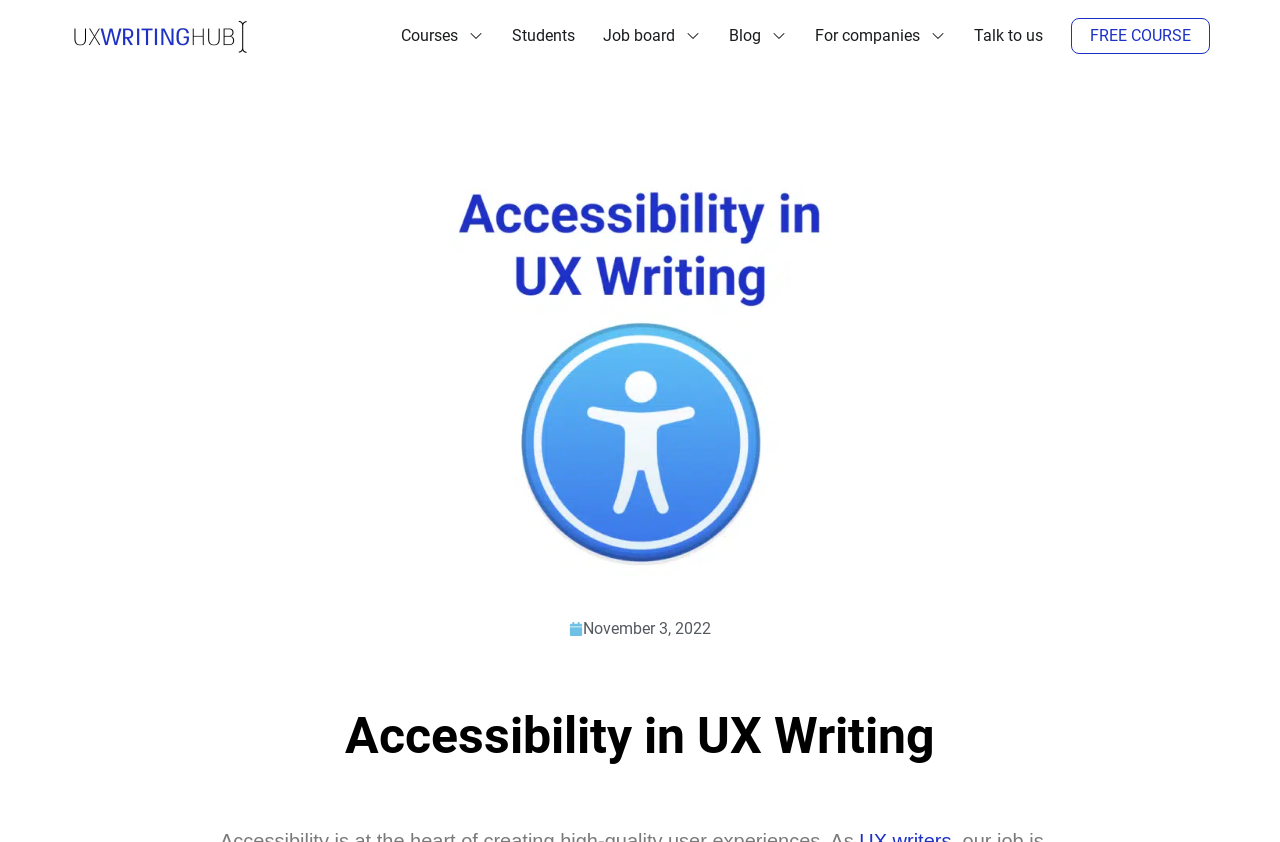Is the 'FREE COURSE' tab selected?
Please provide a single word or phrase as your answer based on the image.

No